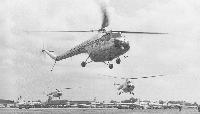What is the variant of the Sycamore model shown in the image?
Please answer the question with a detailed and comprehensive explanation.

The caption specifically highlights the G-ALSR variant of the Sycamore model, which suggests that the variant shown in the image is indeed G-ALSR.